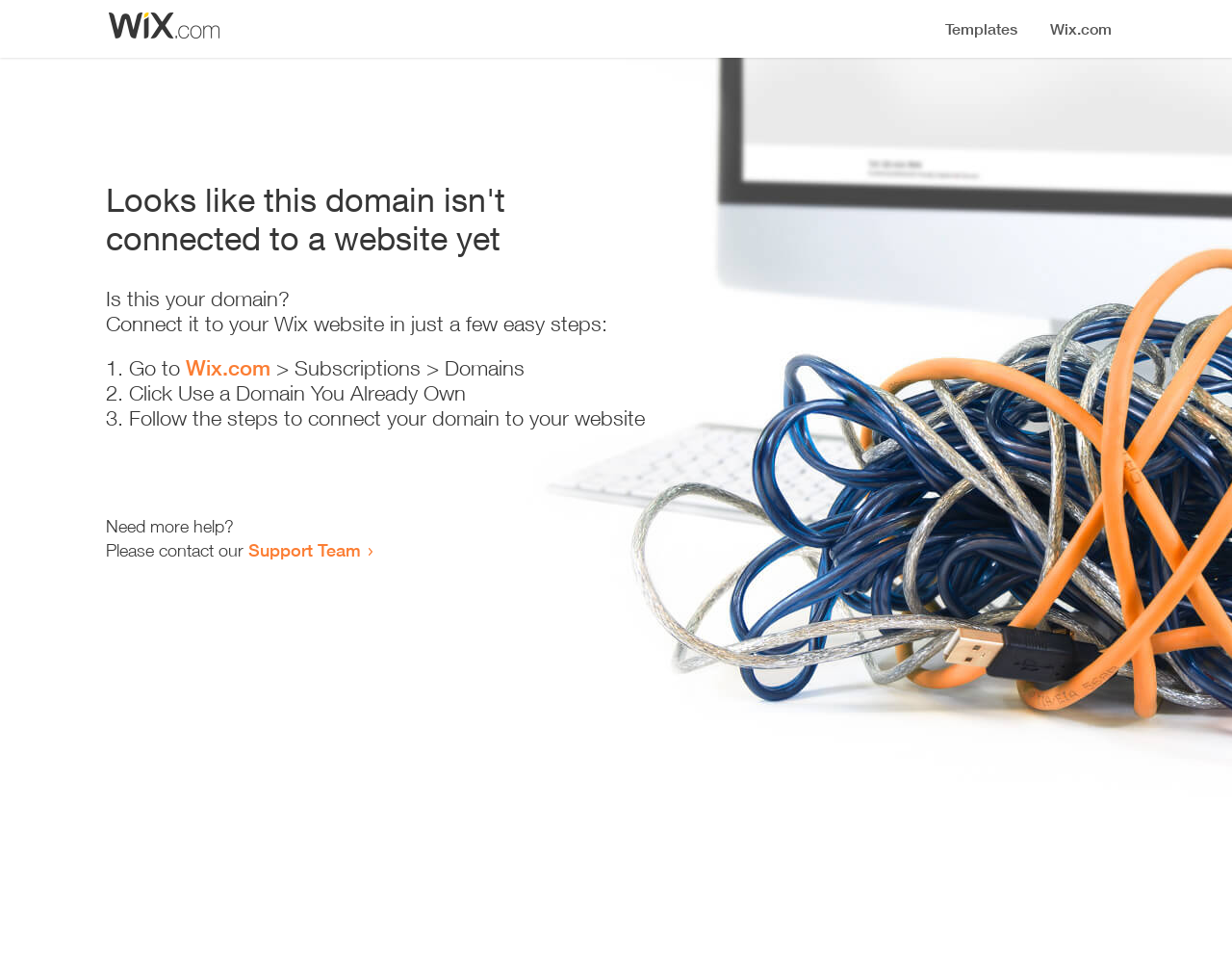What is the first step to connect the domain?
Please provide a single word or phrase as the answer based on the screenshot.

Go to Wix.com